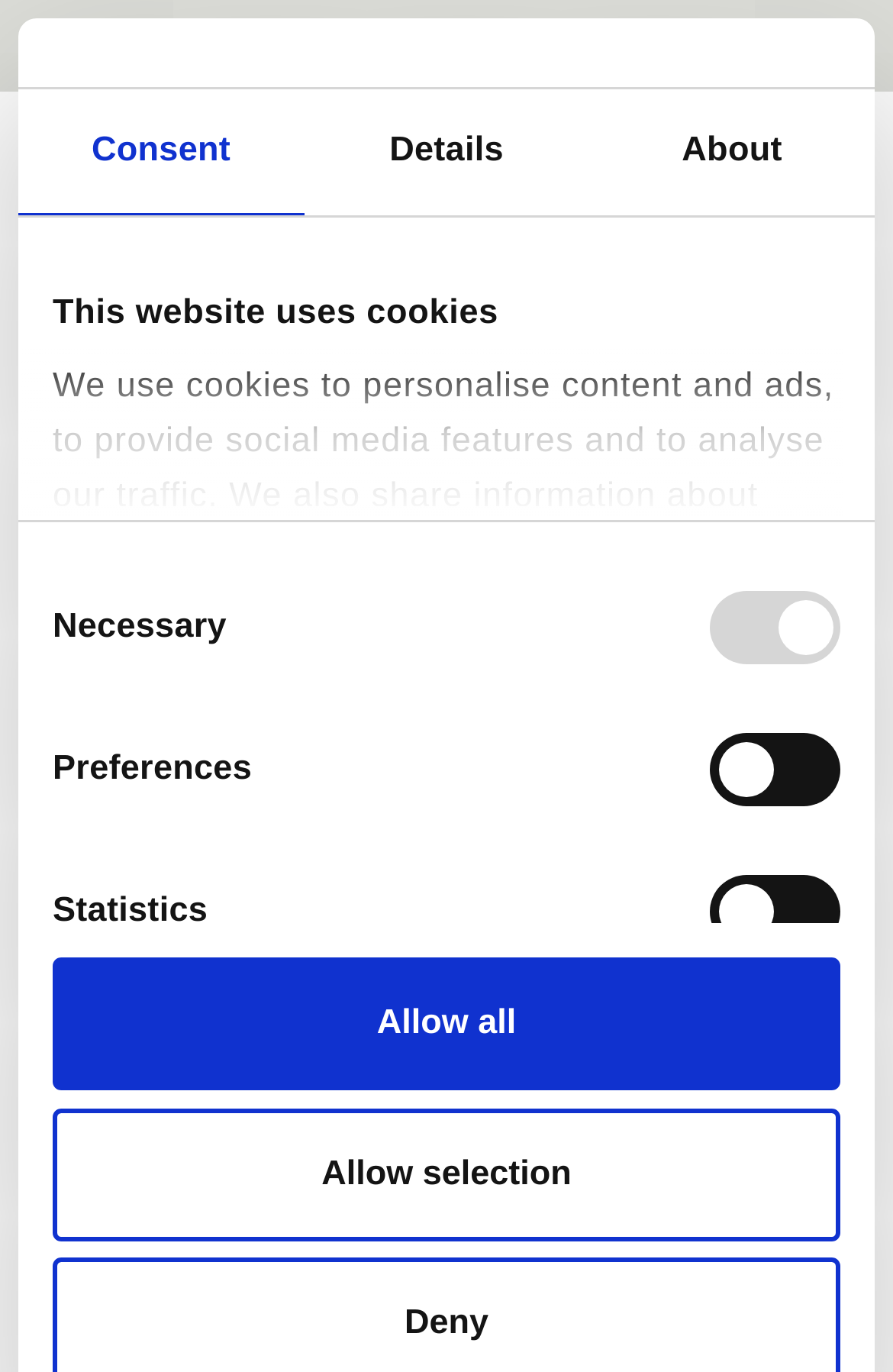Pinpoint the bounding box coordinates of the area that should be clicked to complete the following instruction: "Click the 'Toggle Menu' button". The coordinates must be given as four float numbers between 0 and 1, i.e., [left, top, right, bottom].

[0.846, 0.11, 0.928, 0.164]